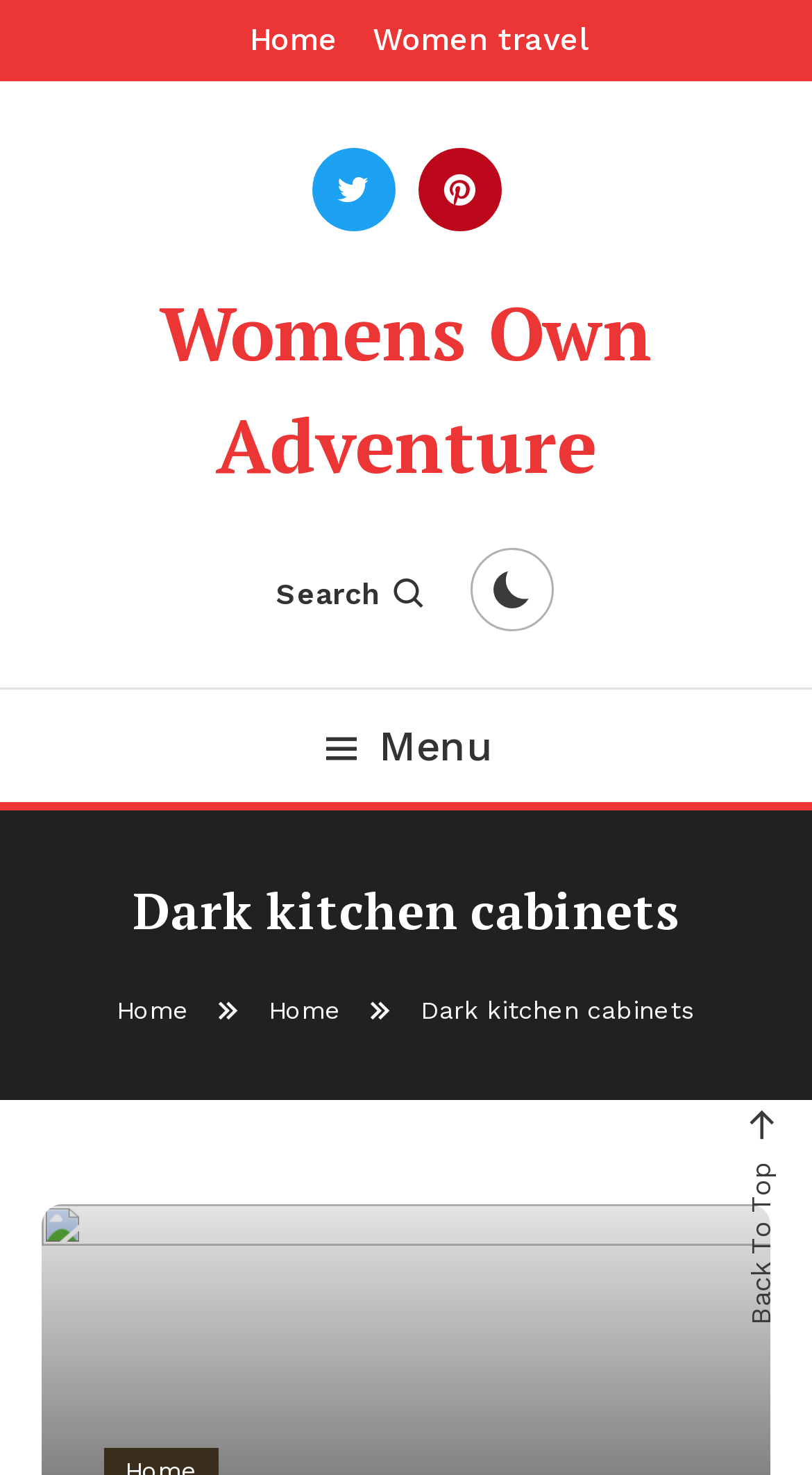What is the text of the breadcrumbs?
Using the image as a reference, answer the question in detail.

By examining the navigation element 'Breadcrumbs', I found that it contains three links with text 'Home', 'Home', and 'Dark kitchen cabinets' respectively, which form the breadcrumbs.